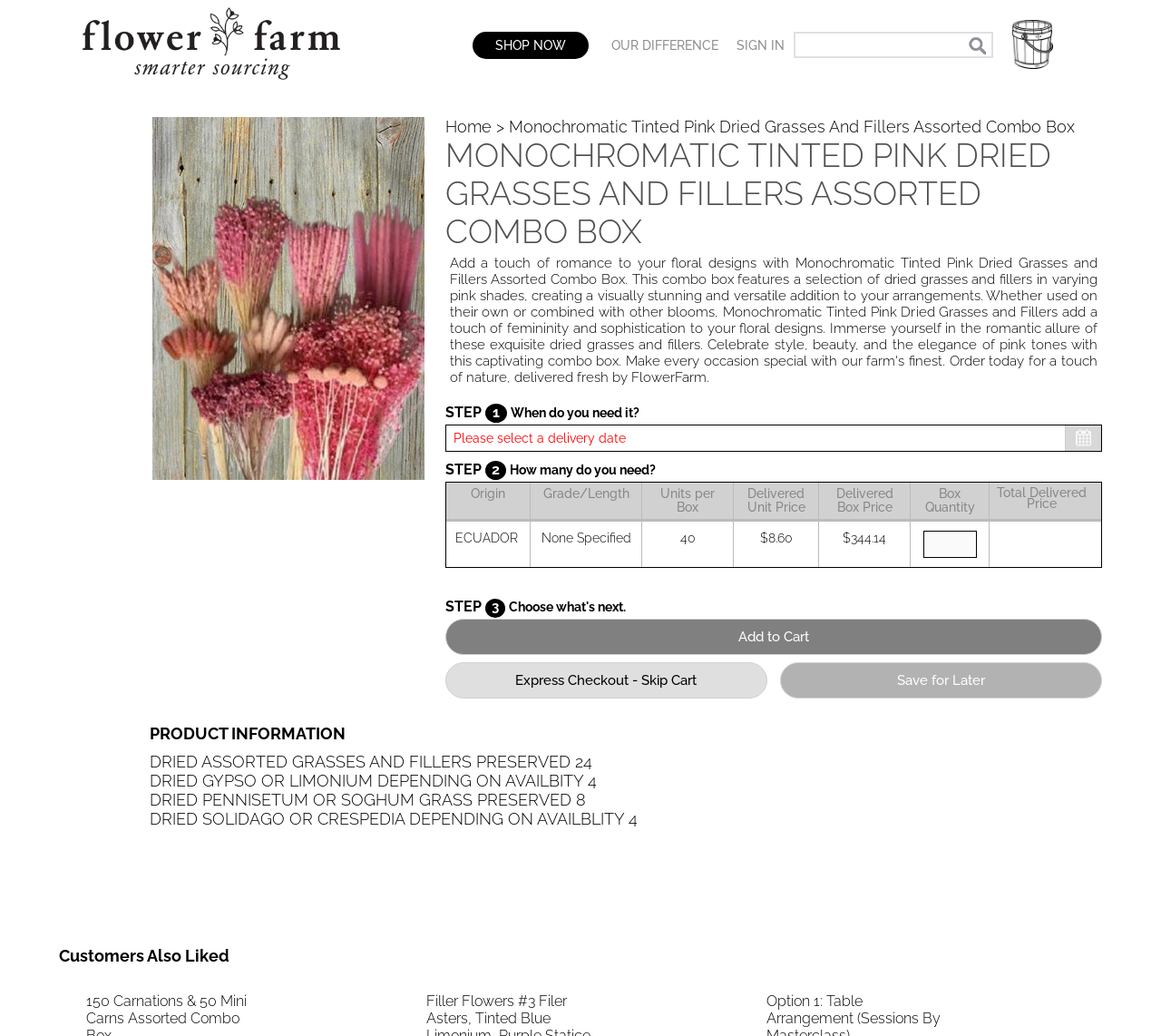Determine the bounding box coordinates of the area to click in order to meet this instruction: "Sign in".

[0.627, 0.018, 0.684, 0.083]